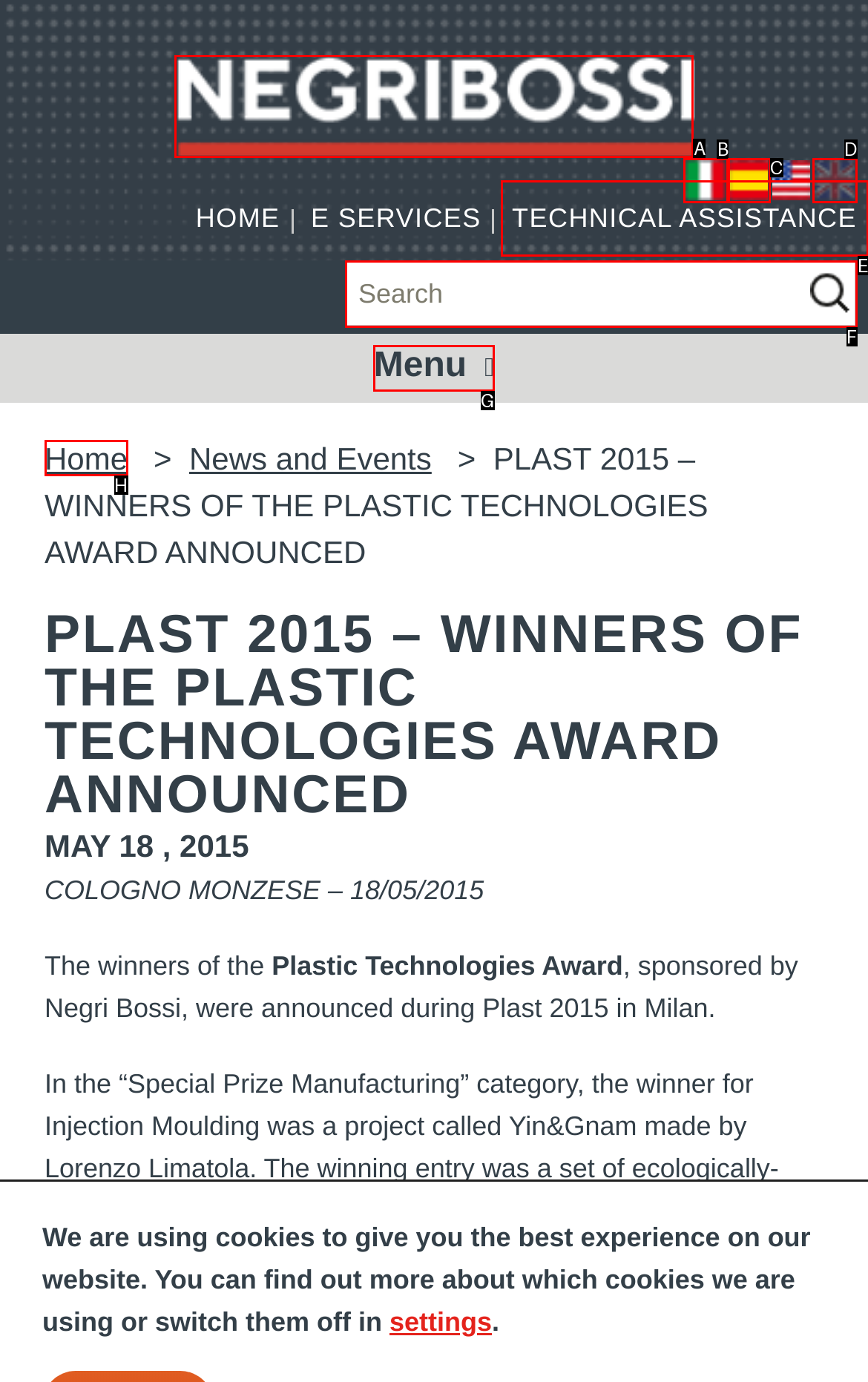Identify the letter of the UI element needed to carry out the task: Click the Negri Bossi logo
Reply with the letter of the chosen option.

A